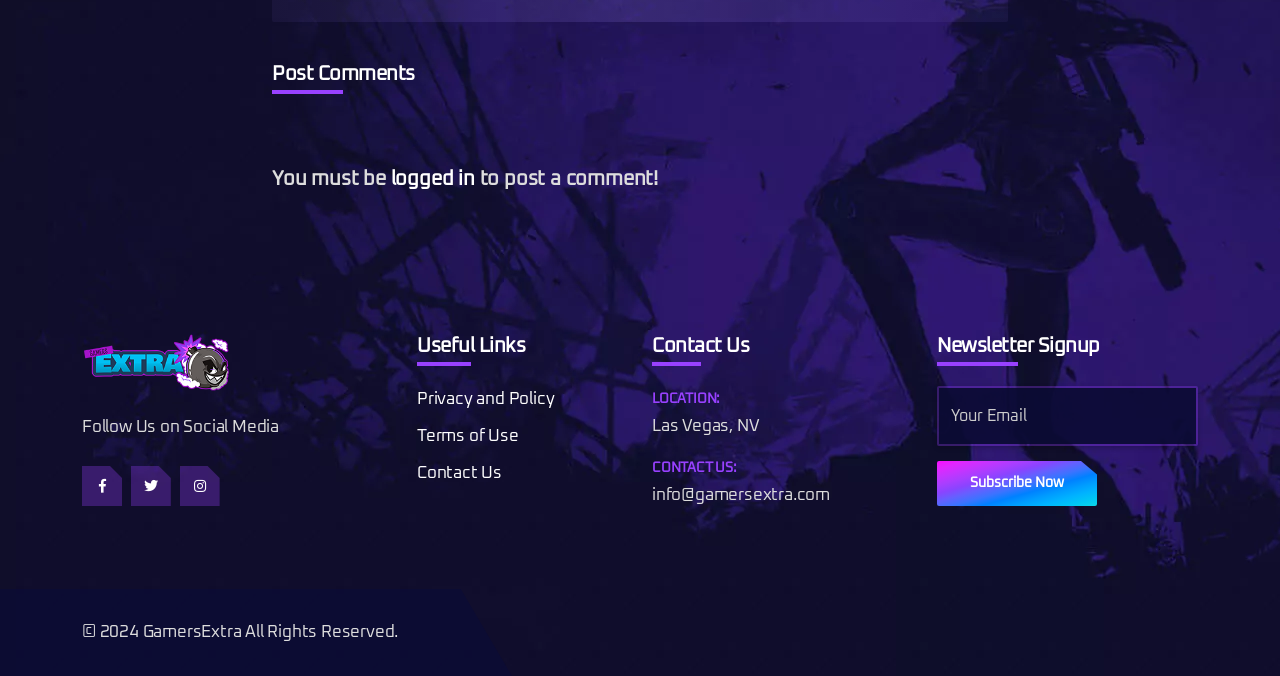Analyze the image and provide a detailed answer to the question: What is the location of GamersExtra?

I found the location of GamersExtra by looking at the 'Contact Us' section, where it says 'LOCATION:' followed by 'Las Vegas, NV'.